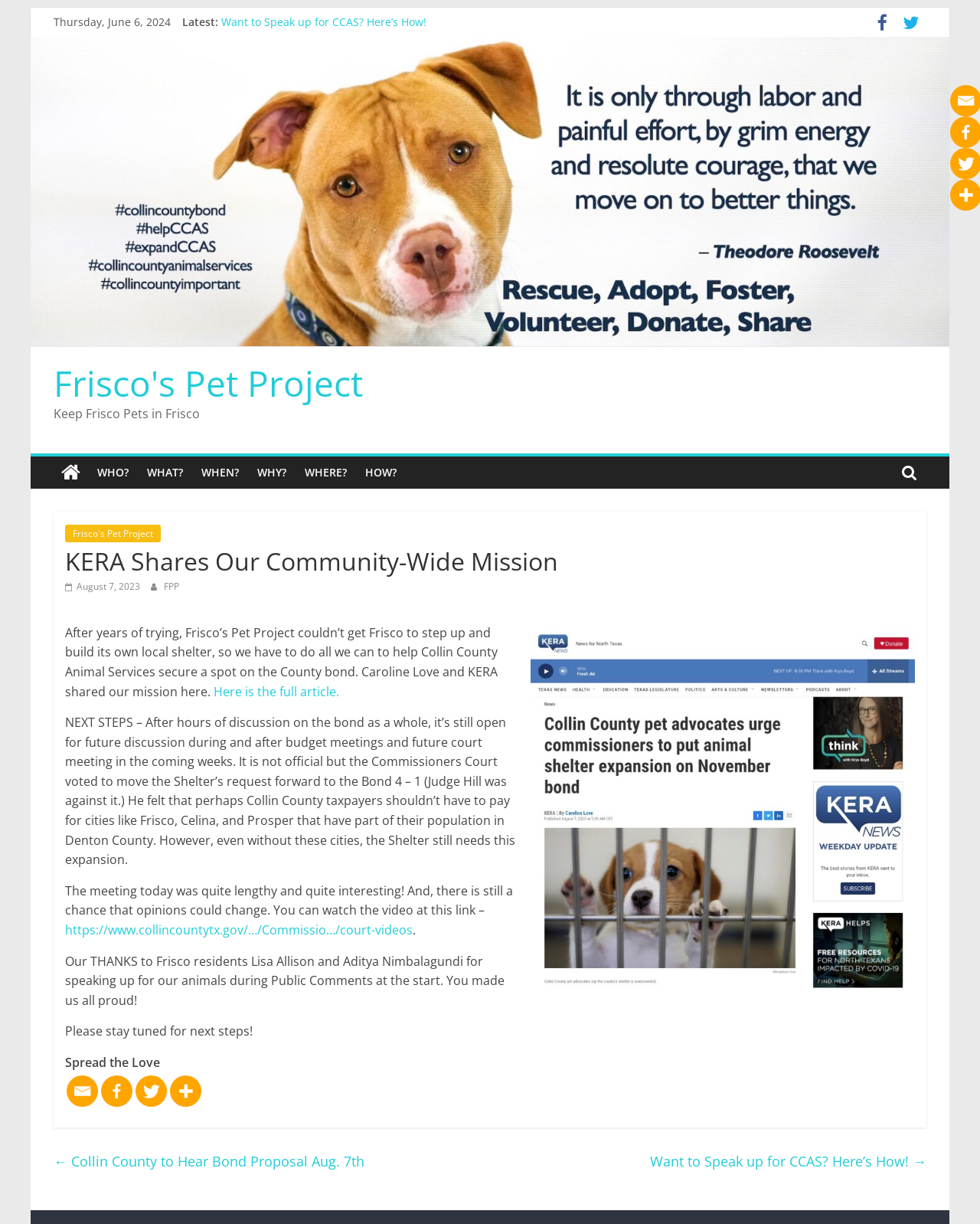Could you indicate the bounding box coordinates of the region to click in order to complete this instruction: "Click on the 'CONTACT US' link".

None